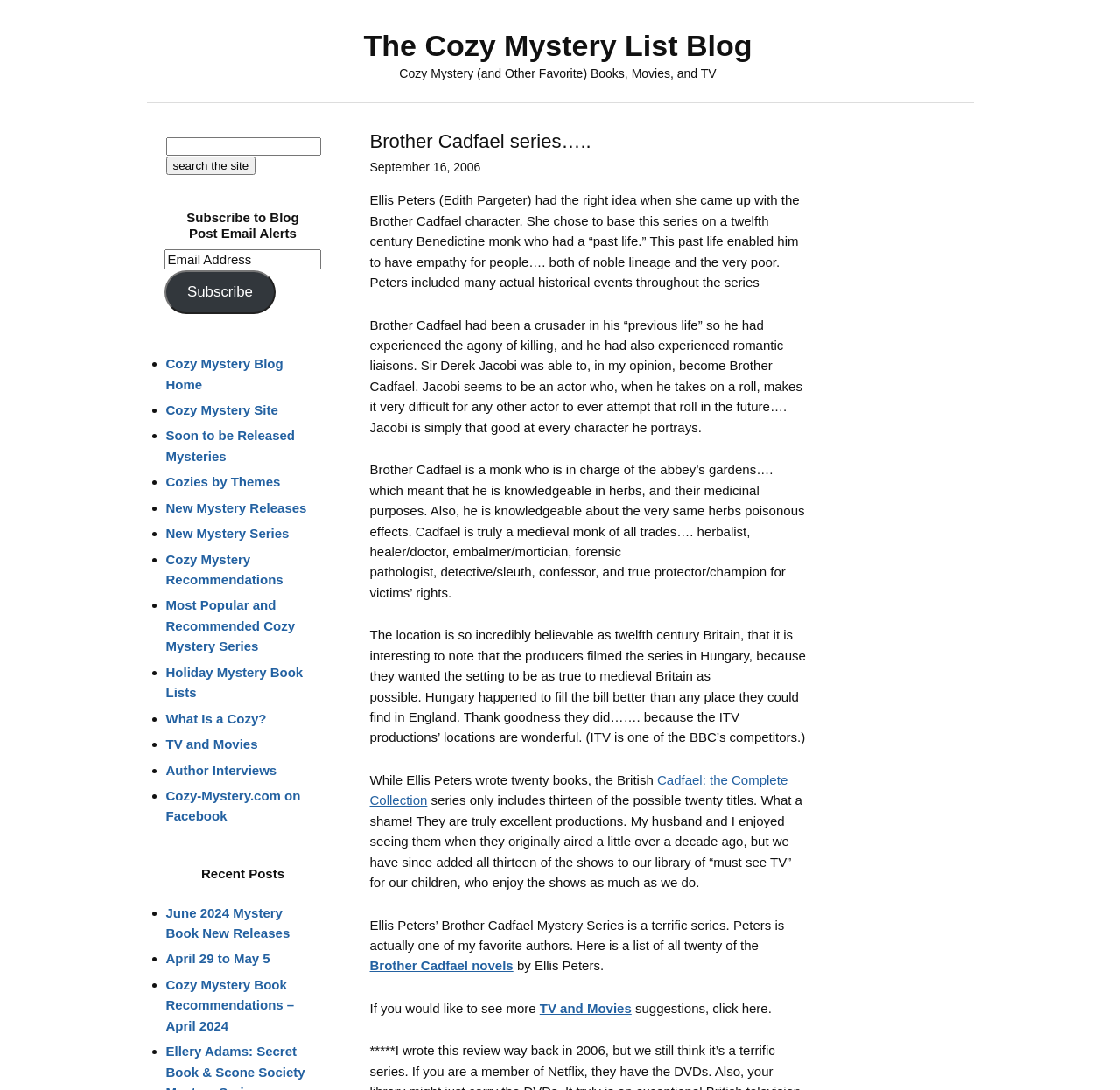Can you find the bounding box coordinates for the element that needs to be clicked to execute this instruction: "read more about brother cadfael novels"? The coordinates should be given as four float numbers between 0 and 1, i.e., [left, top, right, bottom].

[0.33, 0.879, 0.458, 0.893]